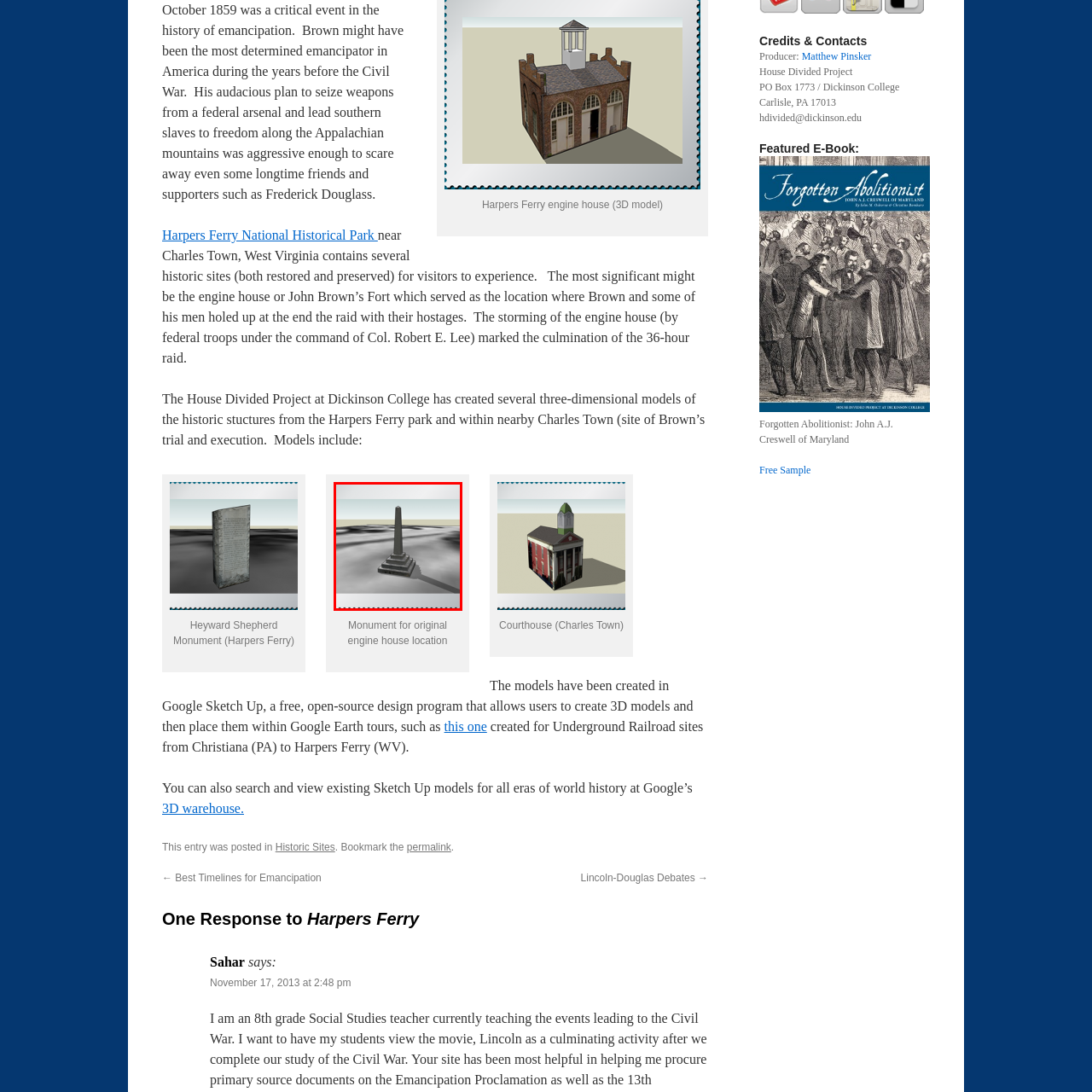What is the purpose of the House Divided Project?
Carefully examine the image highlighted by the red bounding box and provide a detailed answer to the question.

According to the caption, the House Divided Project at Dickinson College aims to recreate and preserve key historical structures in 3D representation for educational purposes, suggesting that the project's purpose is to educate visitors about historical events.